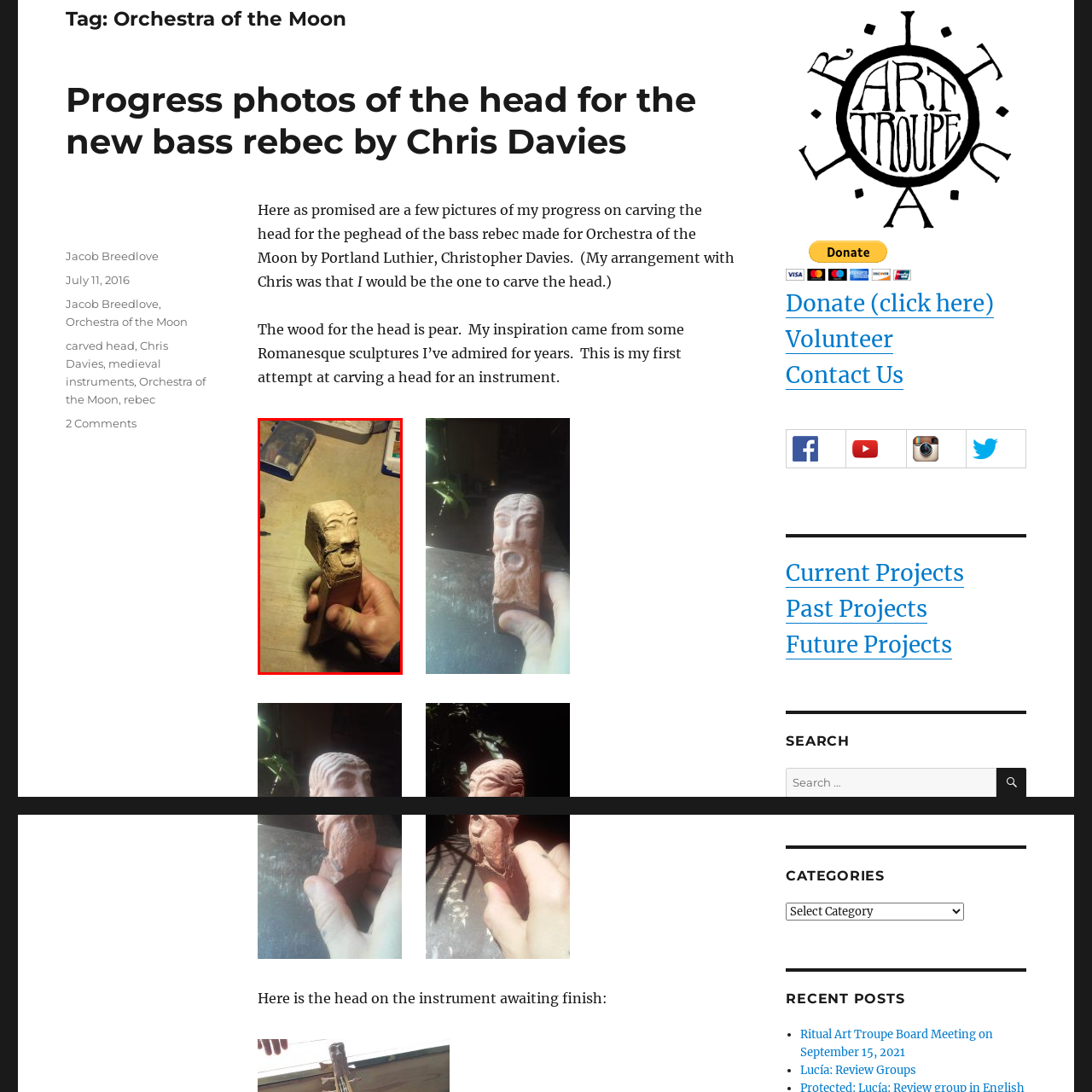Provide an in-depth caption for the picture enclosed by the red frame.

In this image, a skilled craftsman showcases a carved wooden head that forms part of the peghead for a bass rebec, an early string instrument. The artist's hand is visibly gripping the piece, highlighting the detailed facial features etched into the wood, which possibly draw inspiration from Romanesque sculptures. The setting appears to be a workshop, with tools and other materials subtly blurred in the background, emphasizing the artisan's dedication to craftsmanship. This represents an exciting stage in the creation of the instrument for the "Orchestra of the Moon," a project by Portland Luthier Christopher Davies, marking the artisan's first attempt at such intricate carving.